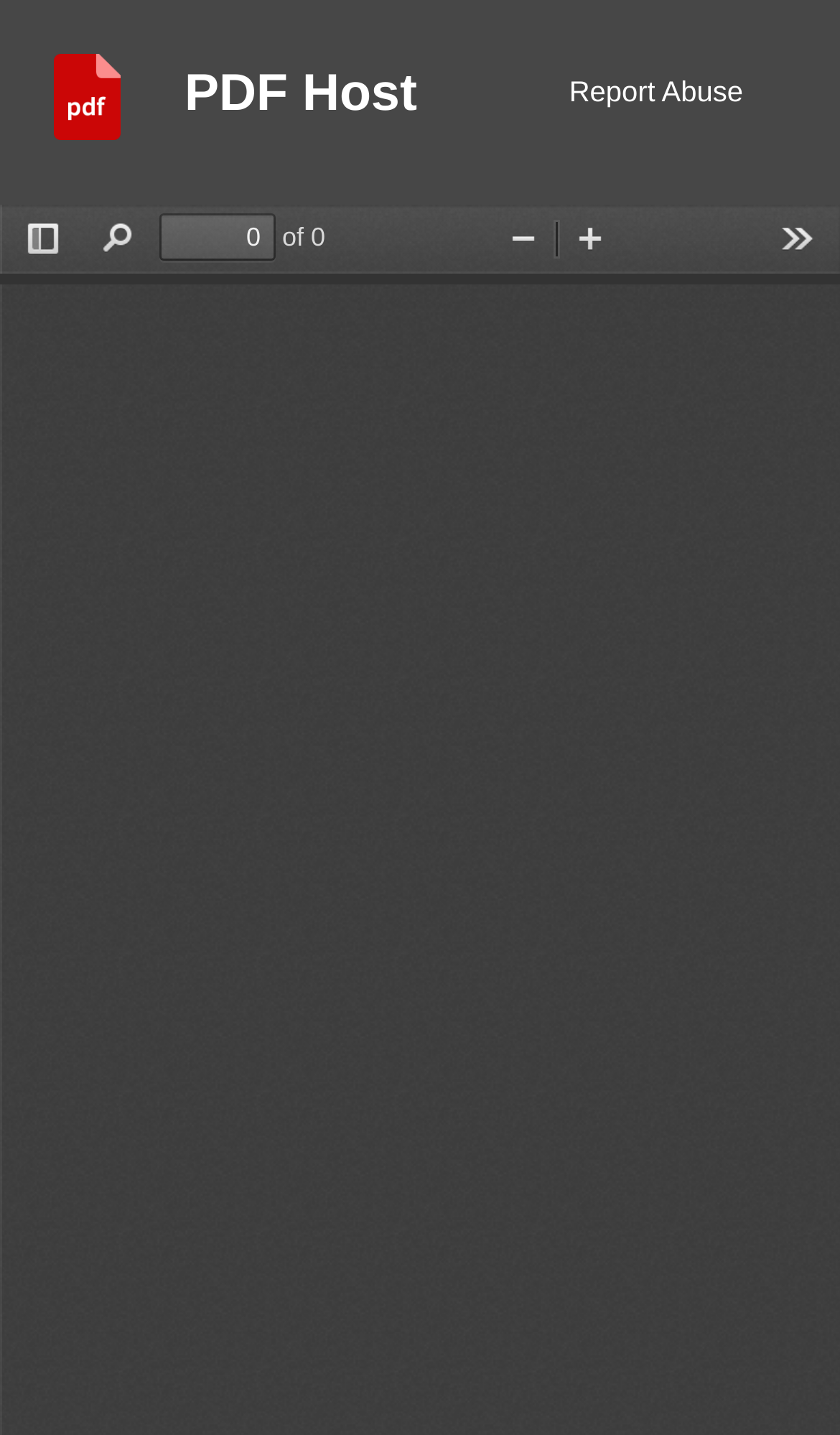Based on the image, please elaborate on the answer to the following question:
What is the purpose of the 'Zoom Out' and 'Zoom In' buttons?

The 'Zoom Out' and 'Zoom In' buttons are likely used to zoom in and out of the document, allowing the user to adjust the viewing size of the PDF.